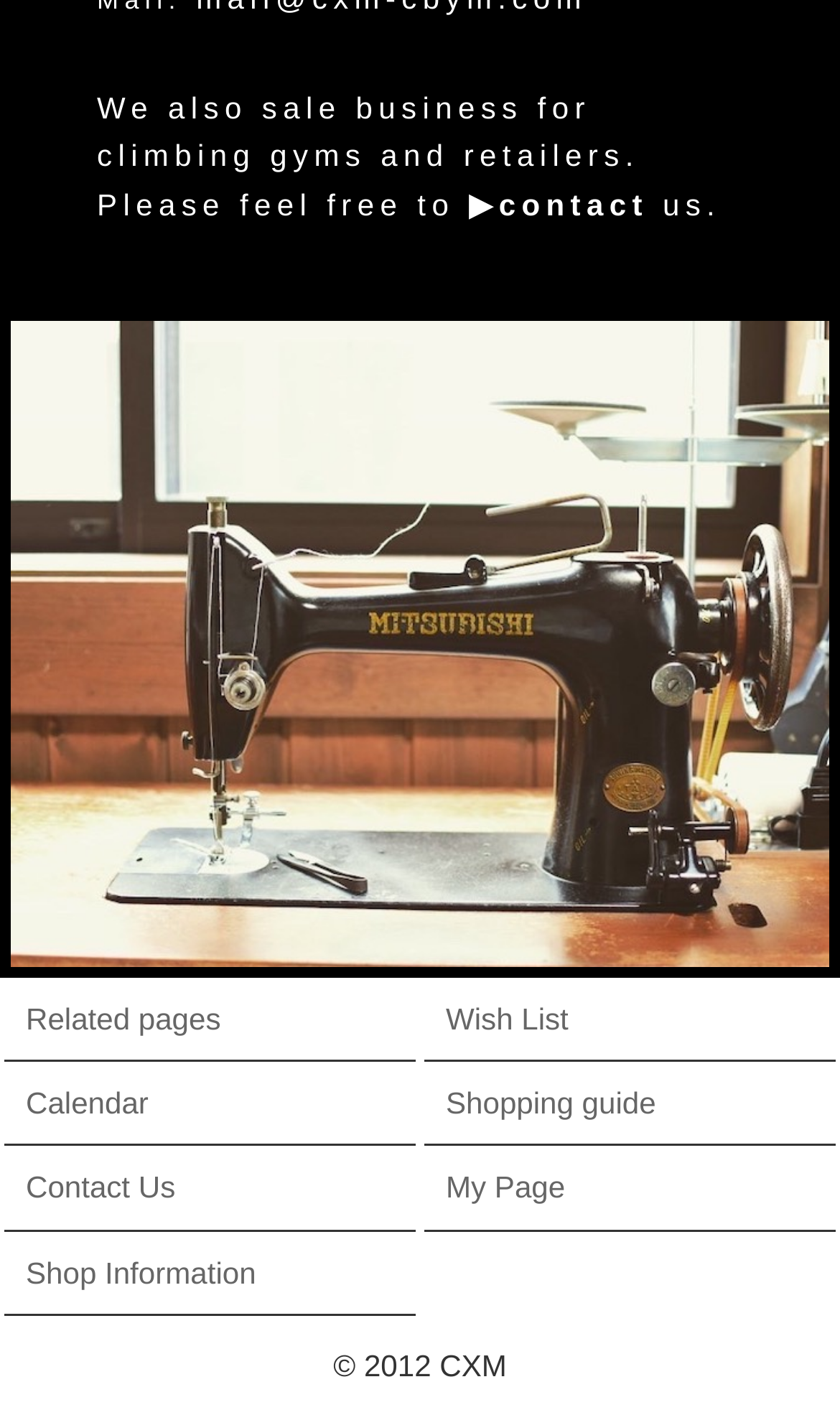What is the purpose of the '▶contact' link?
Could you answer the question in a detailed manner, providing as much information as possible?

The '▶contact' link is part of the sentence 'We also sale business for climbing gyms and retailers. Please feel free to ▶contact us.' which indicates that the purpose of the link is to contact the website owners.